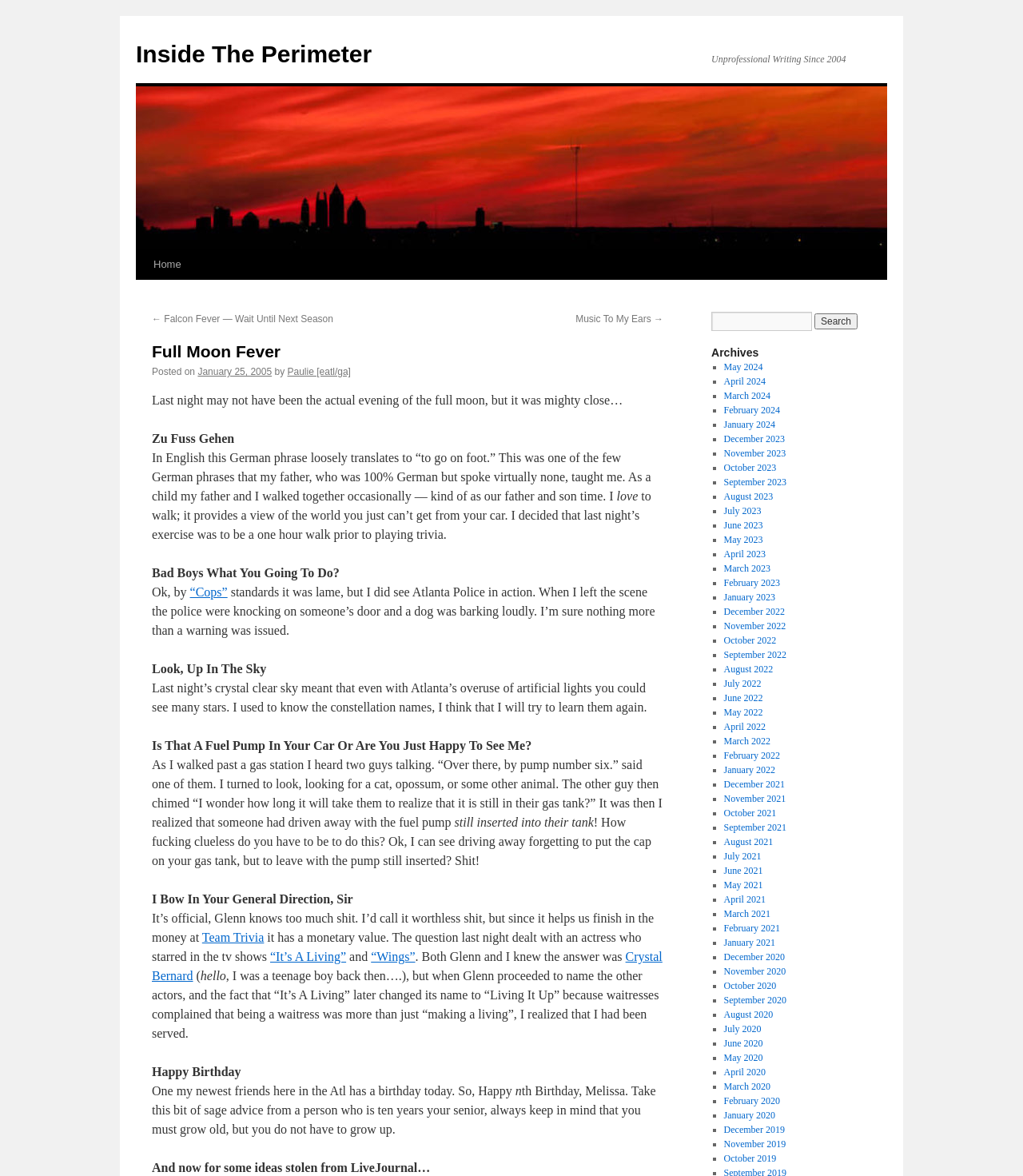Specify the bounding box coordinates of the area that needs to be clicked to achieve the following instruction: "View Archives".

[0.695, 0.294, 0.852, 0.306]